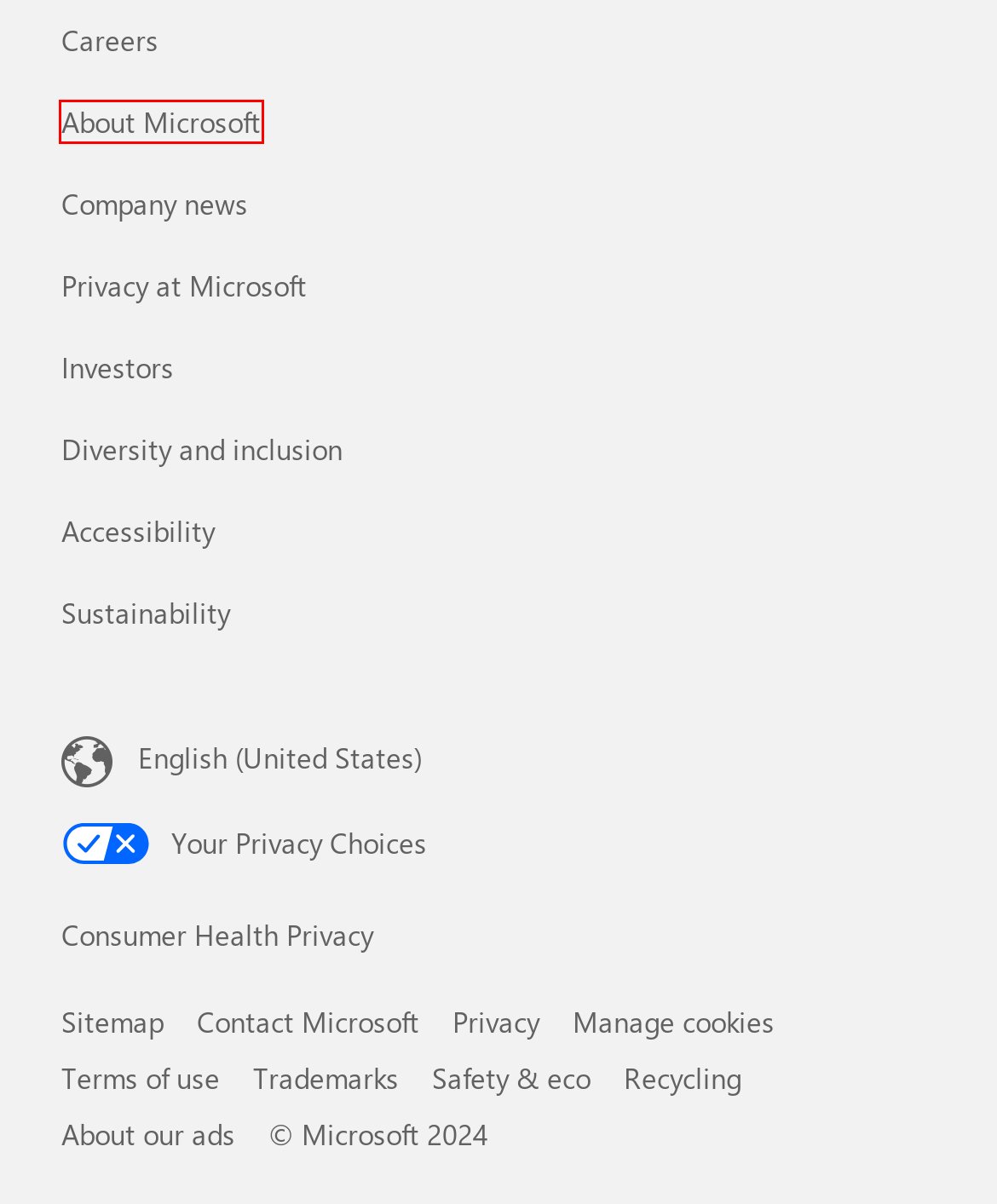A screenshot of a webpage is given, featuring a red bounding box around a UI element. Please choose the webpage description that best aligns with the new webpage after clicking the element in the bounding box. These are the descriptions:
A. Microsoft Privacy Statement – Microsoft privacy
B. Accessibility Technology & Tools | Microsoft Accessibility
C. Washington Consumer Health Data Privacy Policy
D. End-of-life management and recycling | Microsoft Legal
E. About Microsoft | Mission and Vision | Microsoft
F. Microsoft Terms of Use | Microsoft Legal
G. Microsoft Investor Relations - Home Page
H. Microsoft Global Diversity and Inclusion | Microsoft

E